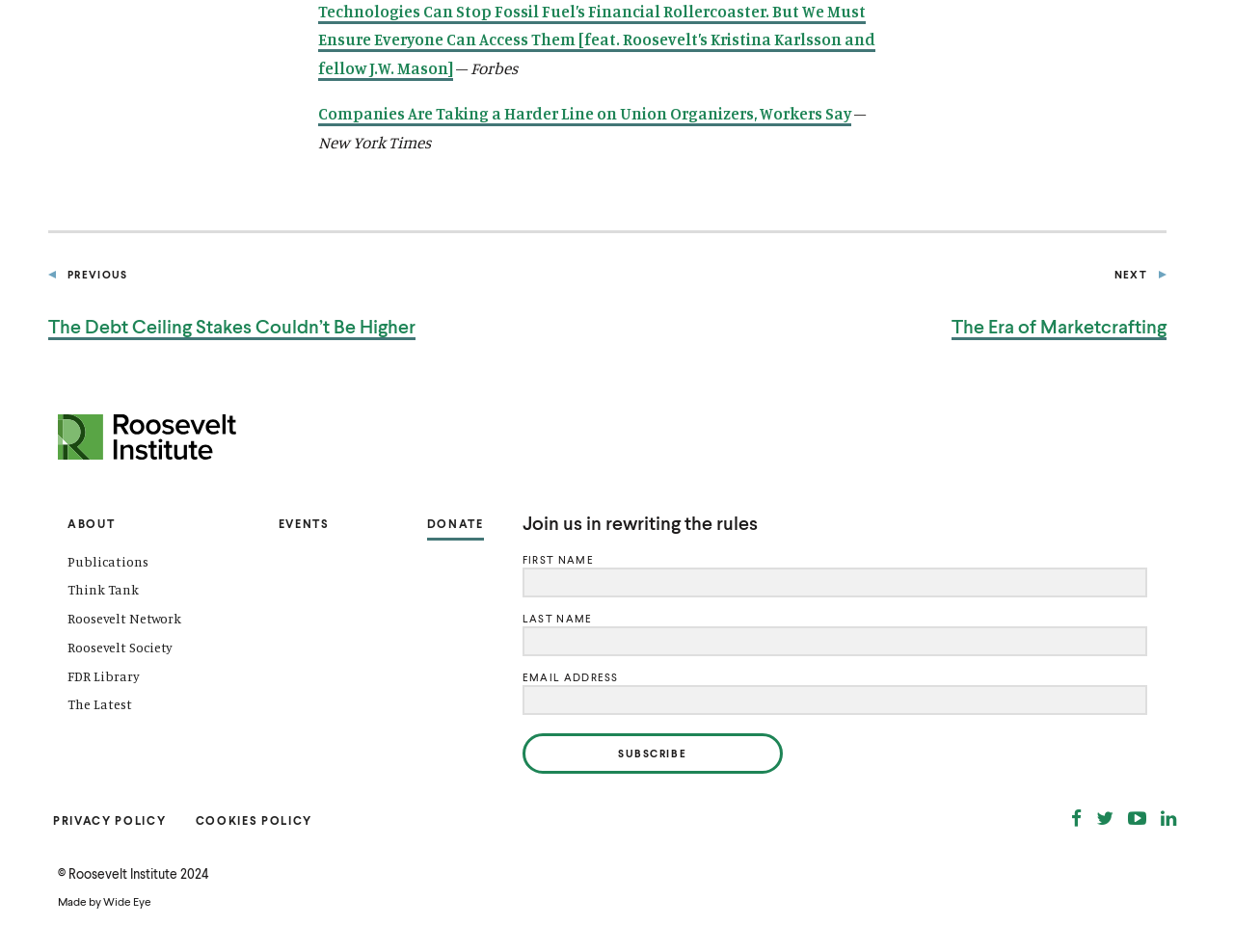Please provide a short answer using a single word or phrase for the question:
What is the purpose of the form?

To subscribe